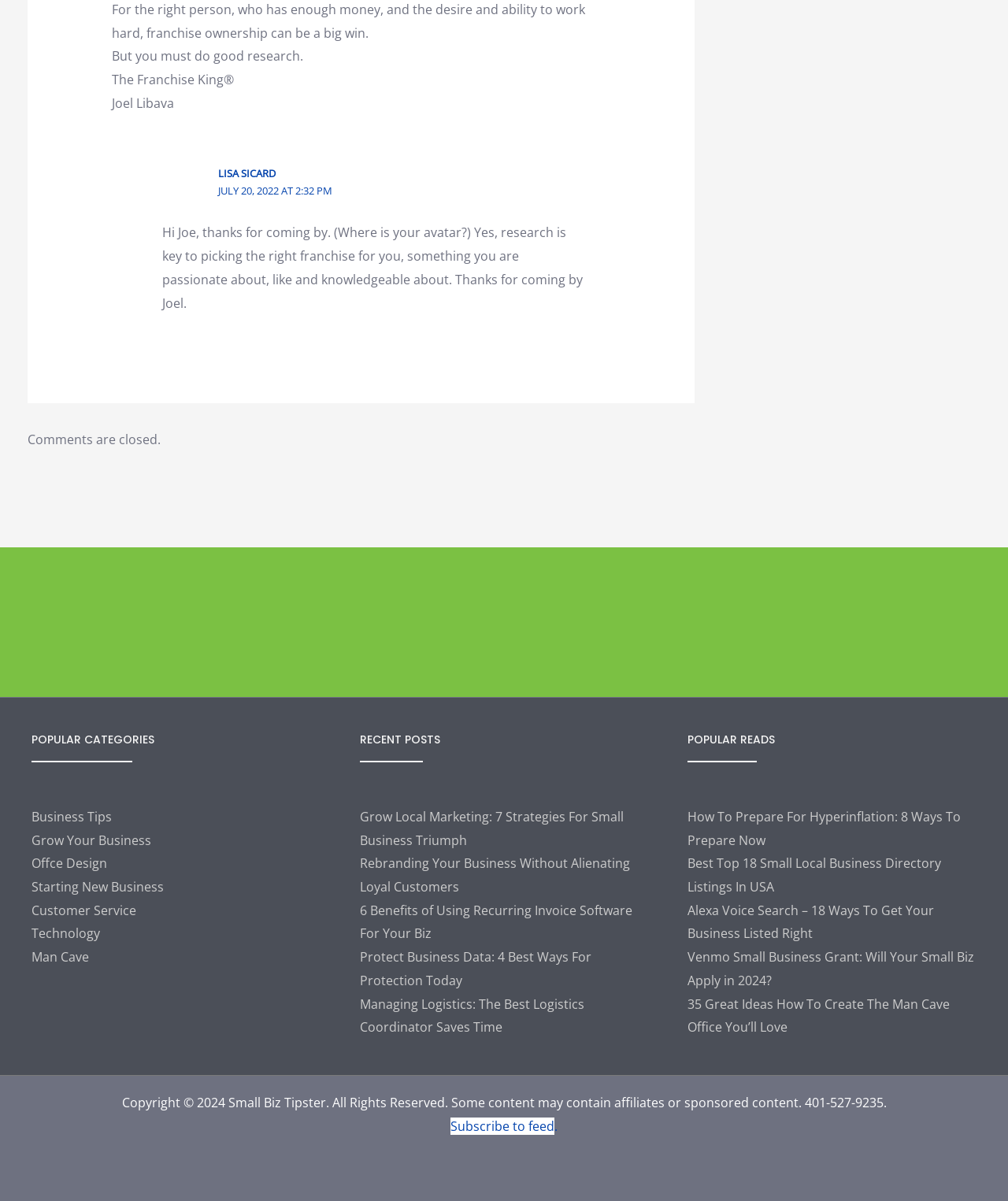Answer the following inquiry with a single word or phrase:
Who is the author of the article?

Joel Libava